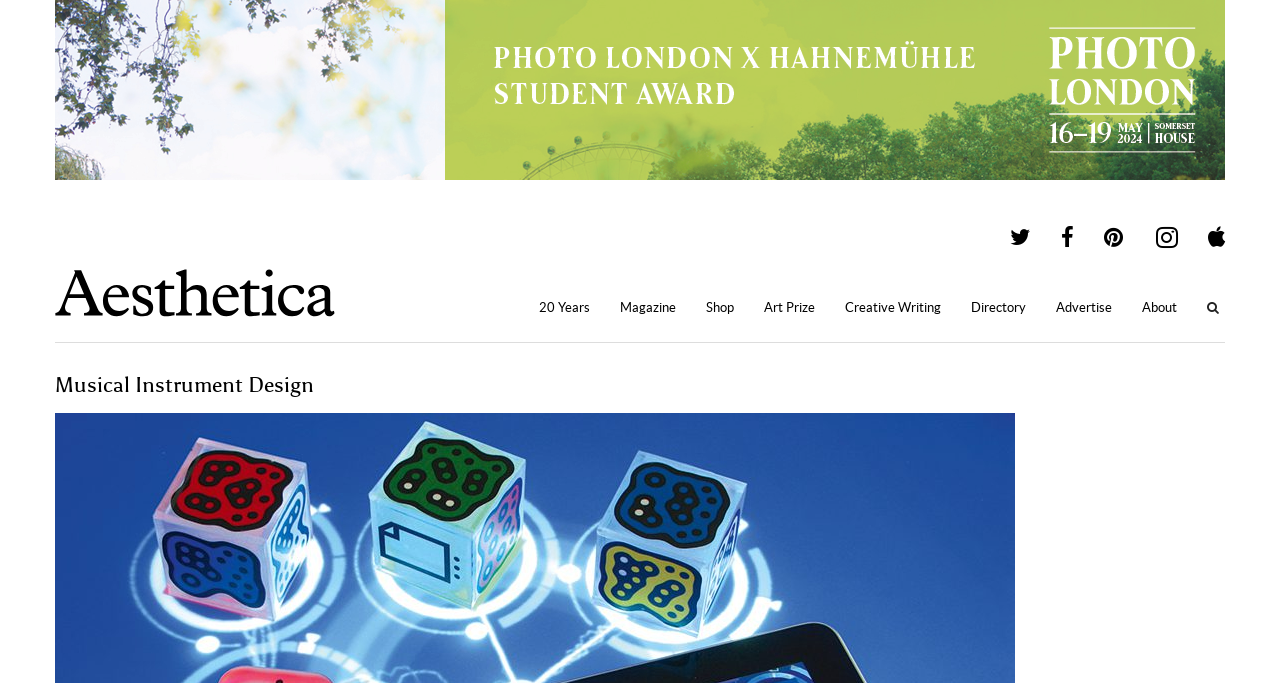Please identify the bounding box coordinates of where to click in order to follow the instruction: "visit the Art Prize page".

[0.585, 0.425, 0.648, 0.479]